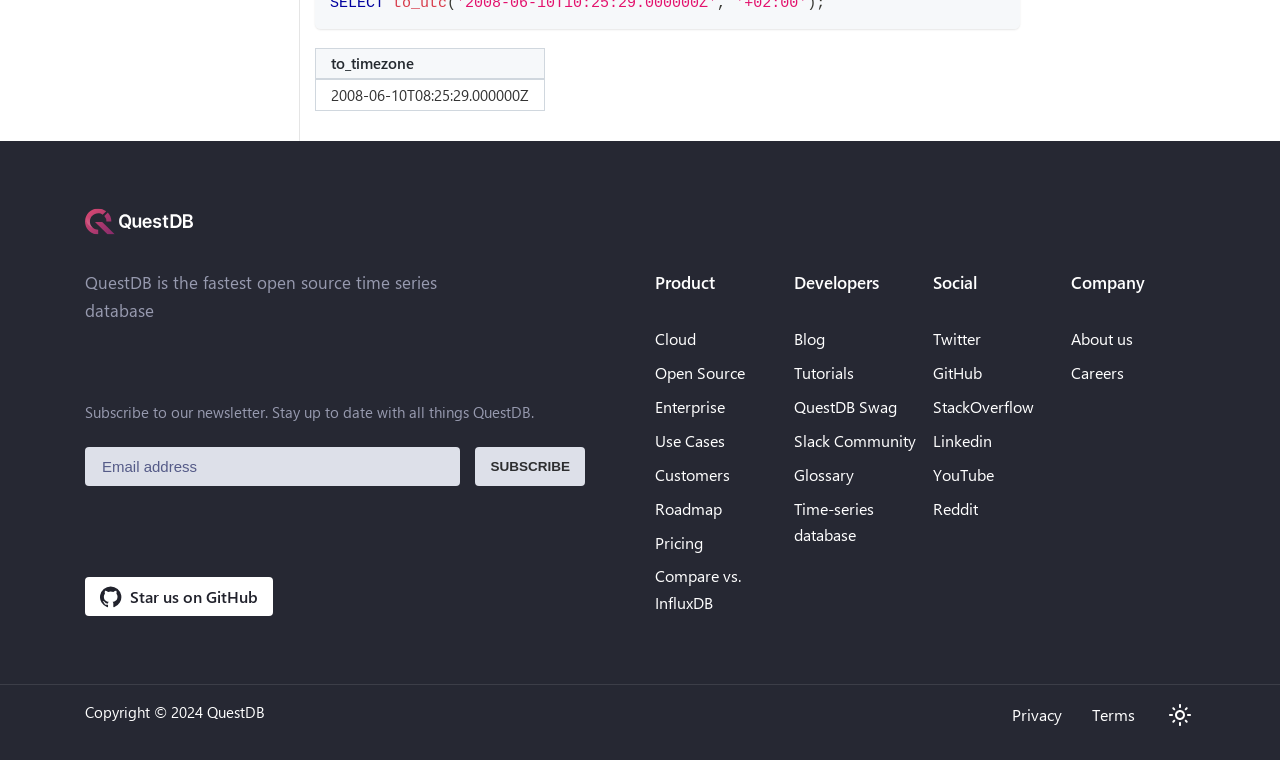Can you specify the bounding box coordinates of the area that needs to be clicked to fulfill the following instruction: "Switch between dark and light mode"?

[0.91, 0.921, 0.934, 0.96]